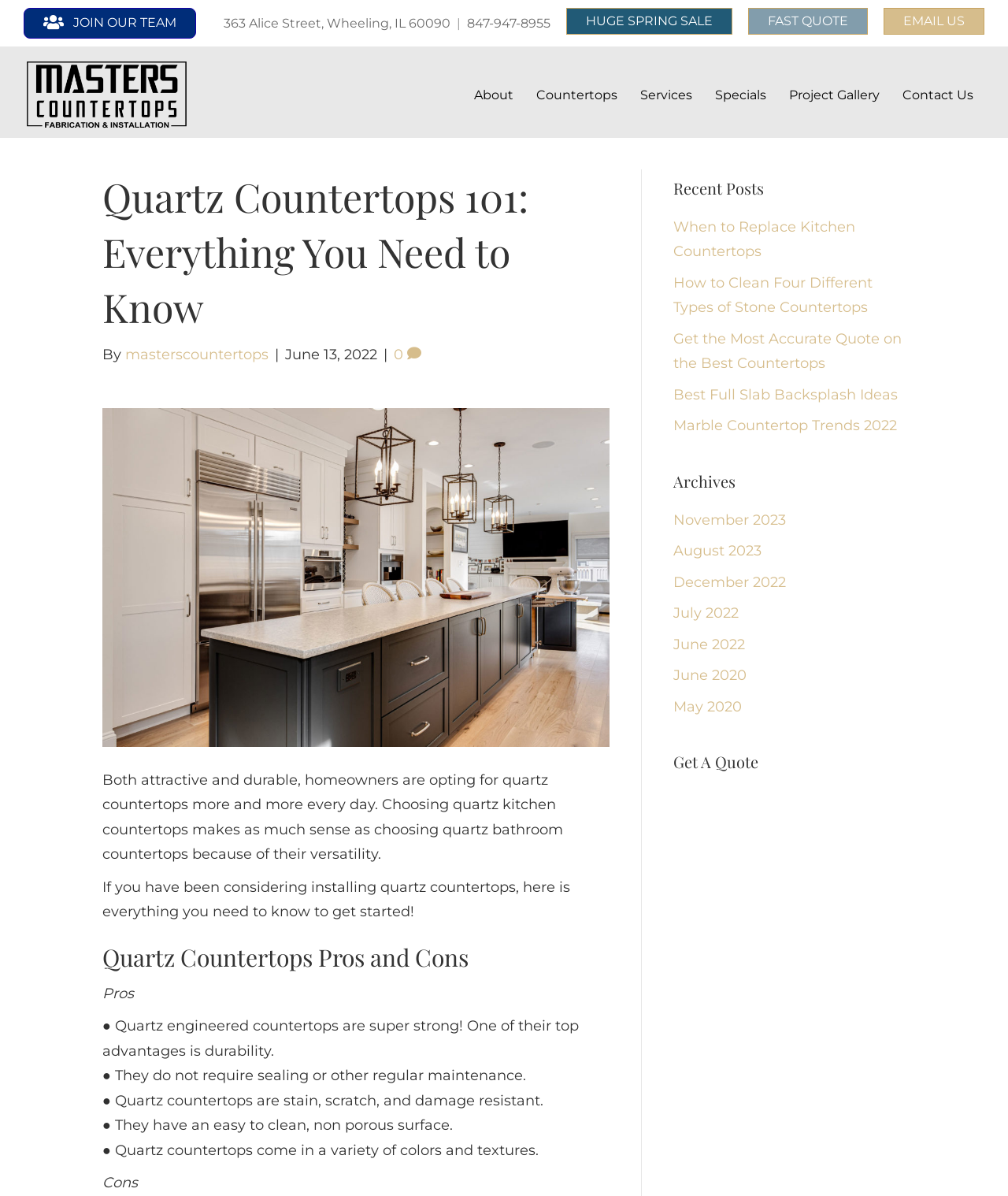What type of content is listed under 'Recent Posts'?
Can you provide a detailed and comprehensive answer to the question?

The 'Recent Posts' section lists various blog post titles, such as 'When to Replace Kitchen Countertops' and 'How to Clean Four Different Types of Stone Countertops', which suggests that they are blog posts related to countertops and kitchen renovation.